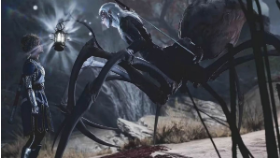Thoroughly describe what you see in the image.

In this intriguing scene from **Baldur's Gate 3**, a tense confrontation unfolds between a character wielding a lantern and a towering, ominous creature resembling a monstrous spider. The creature's elongated body is supported by multiple spindly legs, while its menacing gaze casts an eerie presence. The backdrop features a dimly lit setting, enhancing the atmosphere of suspense and danger. This moment encapsulates the game's blend of fantasy and horror, highlighting the player's challenge in navigating a world filled with perilous encounters.